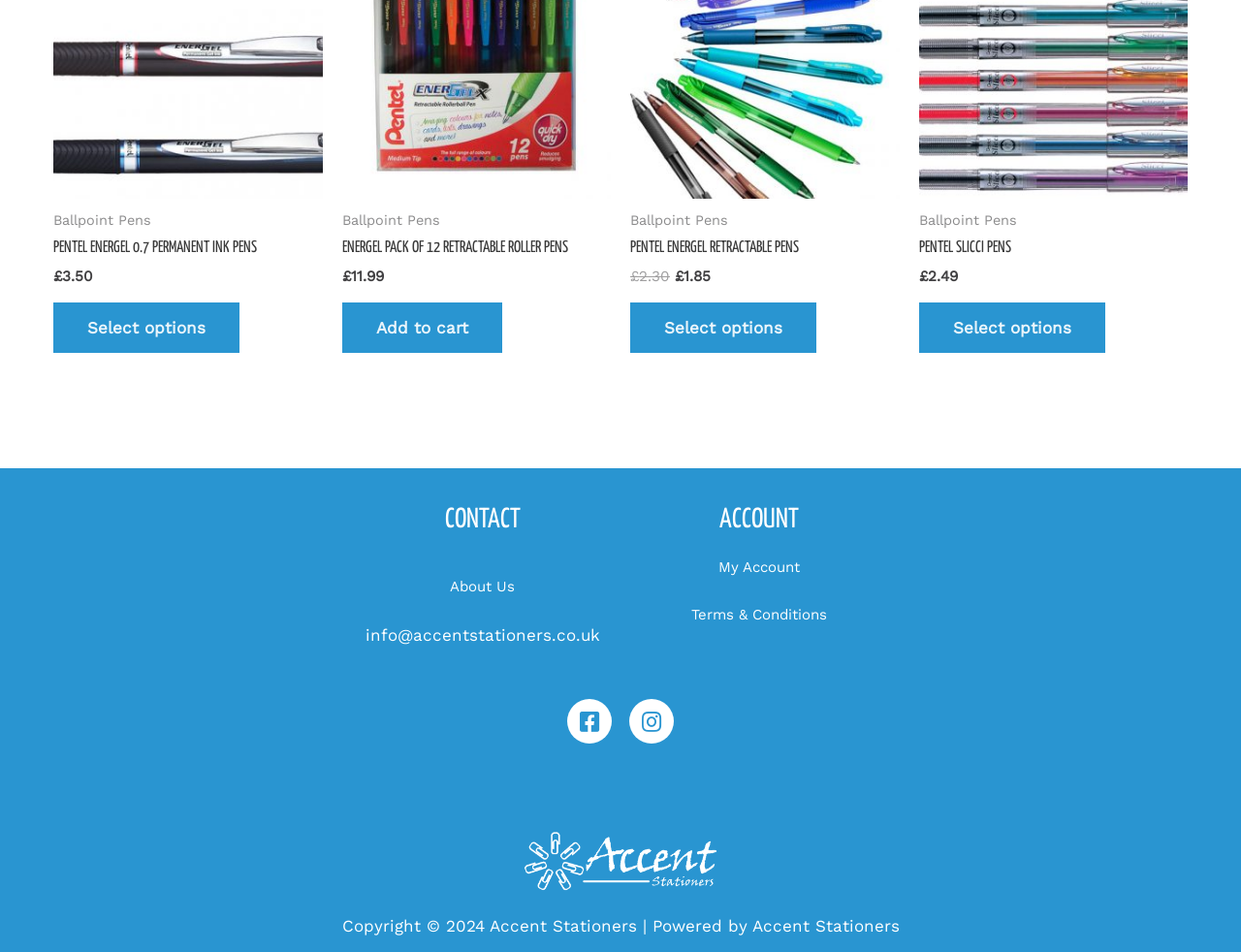Indicate the bounding box coordinates of the element that must be clicked to execute the instruction: "Select options for “Pentel Energel 0.7 Permanent Ink Pens”". The coordinates should be given as four float numbers between 0 and 1, i.e., [left, top, right, bottom].

[0.043, 0.317, 0.193, 0.37]